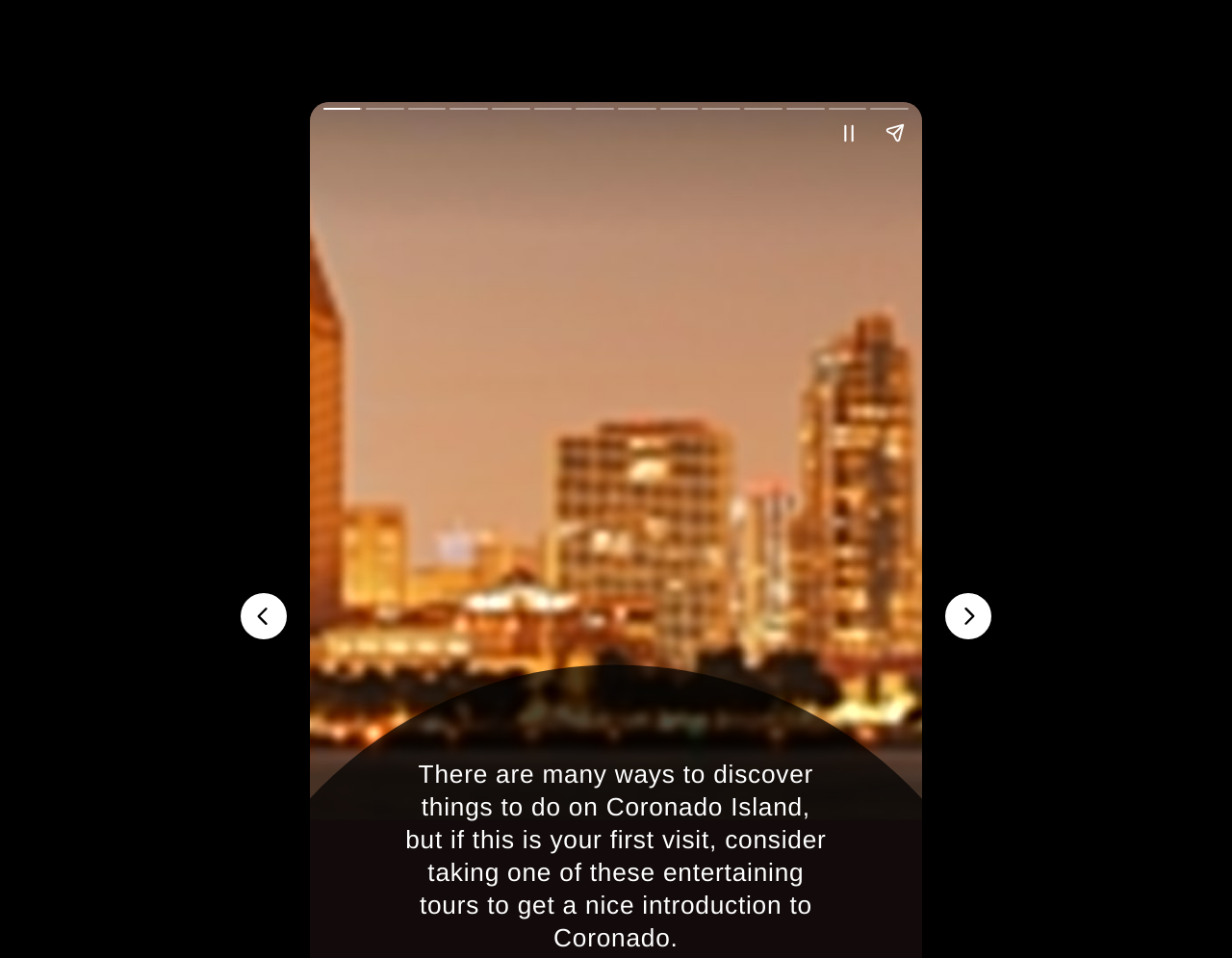Carefully observe the image and respond to the question with a detailed answer:
What is the position of the 'Next page' button?

By examining the bounding box coordinates of the 'Next page' button, I can see that it is located at [0.767, 0.619, 0.805, 0.667], which corresponds to the bottom right area of the page.